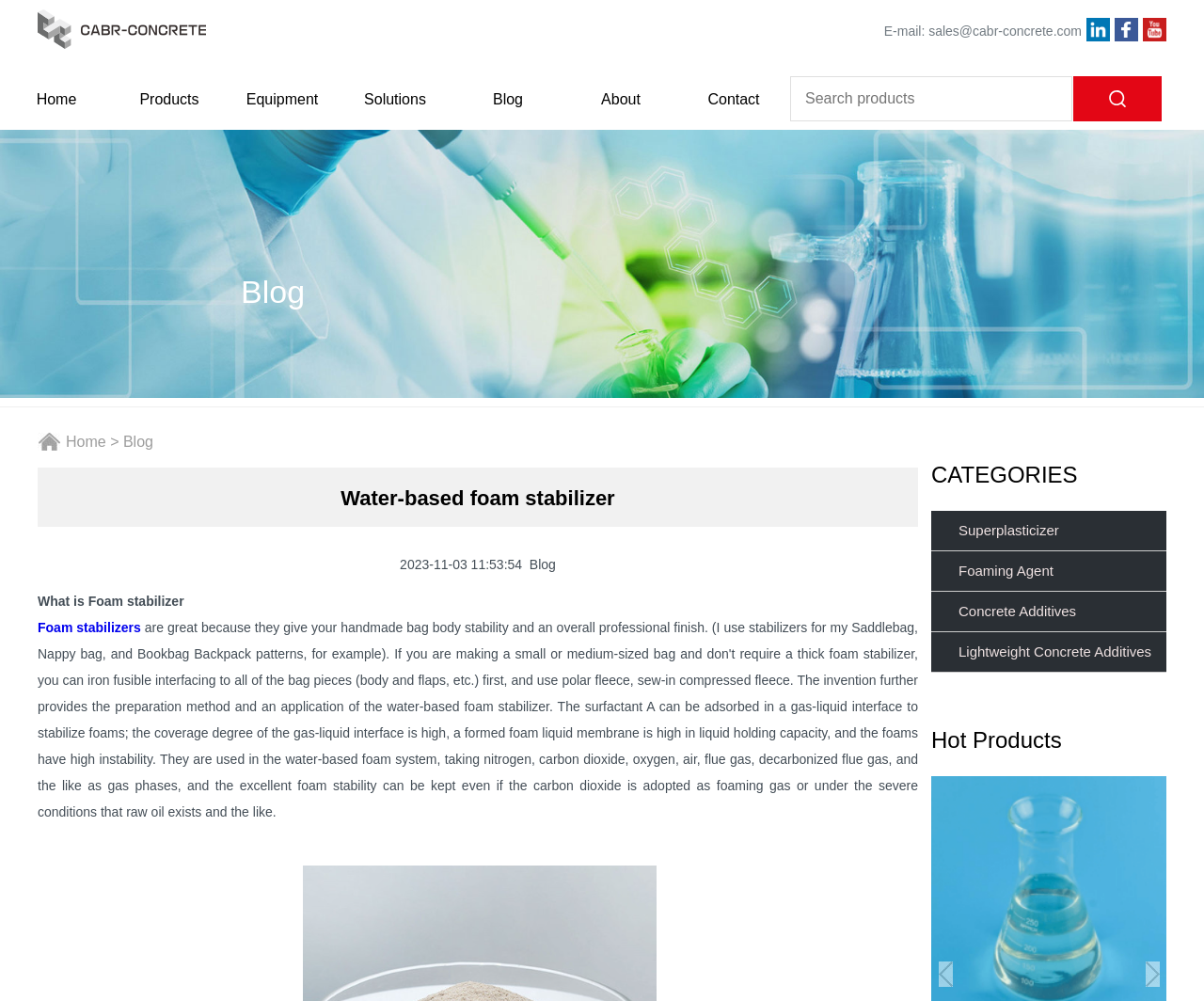Please use the details from the image to answer the following question comprehensively:
What is the company's email address?

The email address can be found on the top right corner of the webpage, next to the 'E-mail:' label.